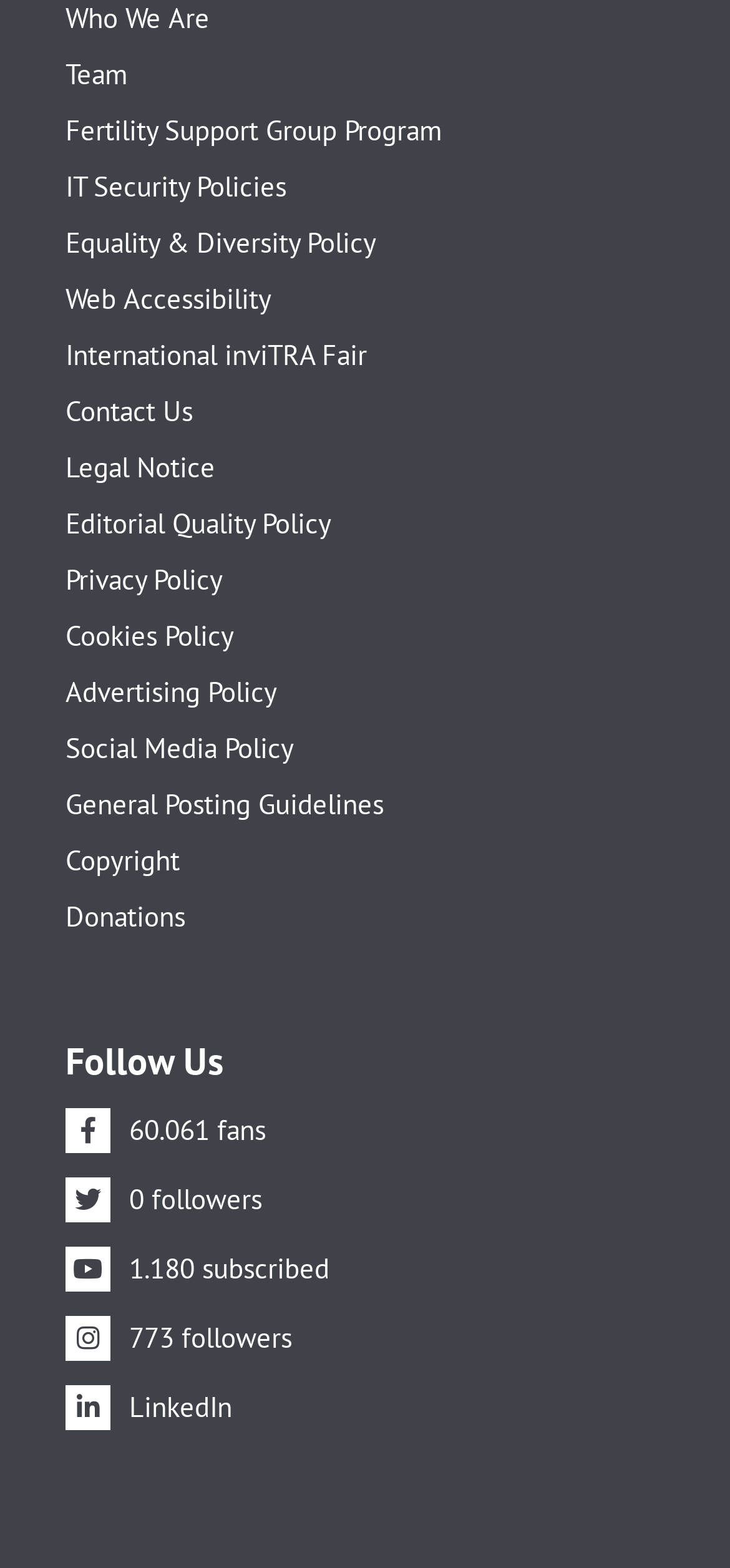Determine the bounding box coordinates of the region to click in order to accomplish the following instruction: "Click on Who We Are". Provide the coordinates as four float numbers between 0 and 1, specifically [left, top, right, bottom].

[0.09, 0.002, 0.91, 0.02]